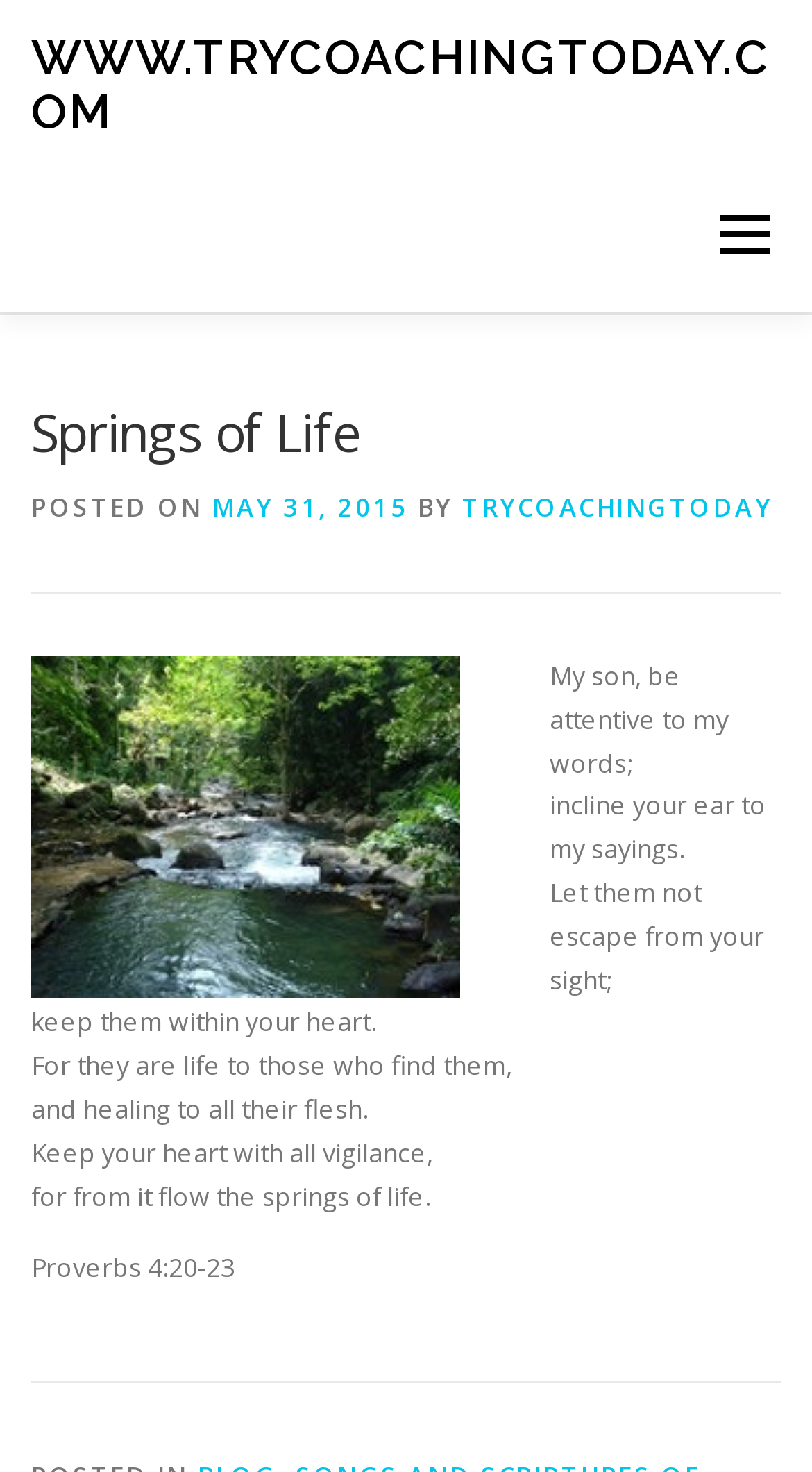Given the webpage screenshot and the description, determine the bounding box coordinates (top-left x, top-left y, bottom-right x, bottom-right y) that define the location of the UI element matching this description: trycoachingtoday

[0.569, 0.332, 0.951, 0.356]